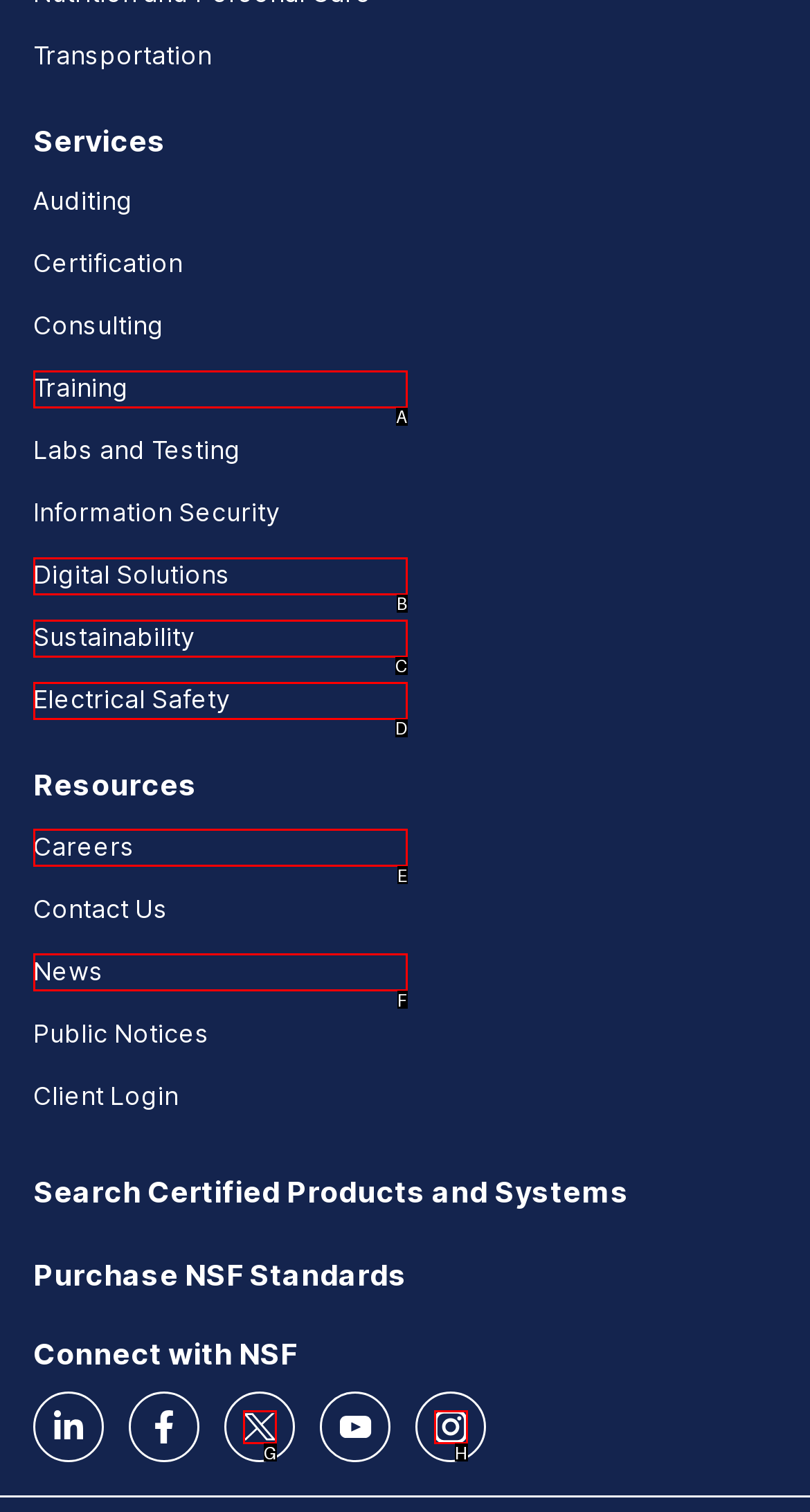Select the letter that corresponds to the description: Electrical Safety. Provide your answer using the option's letter.

D